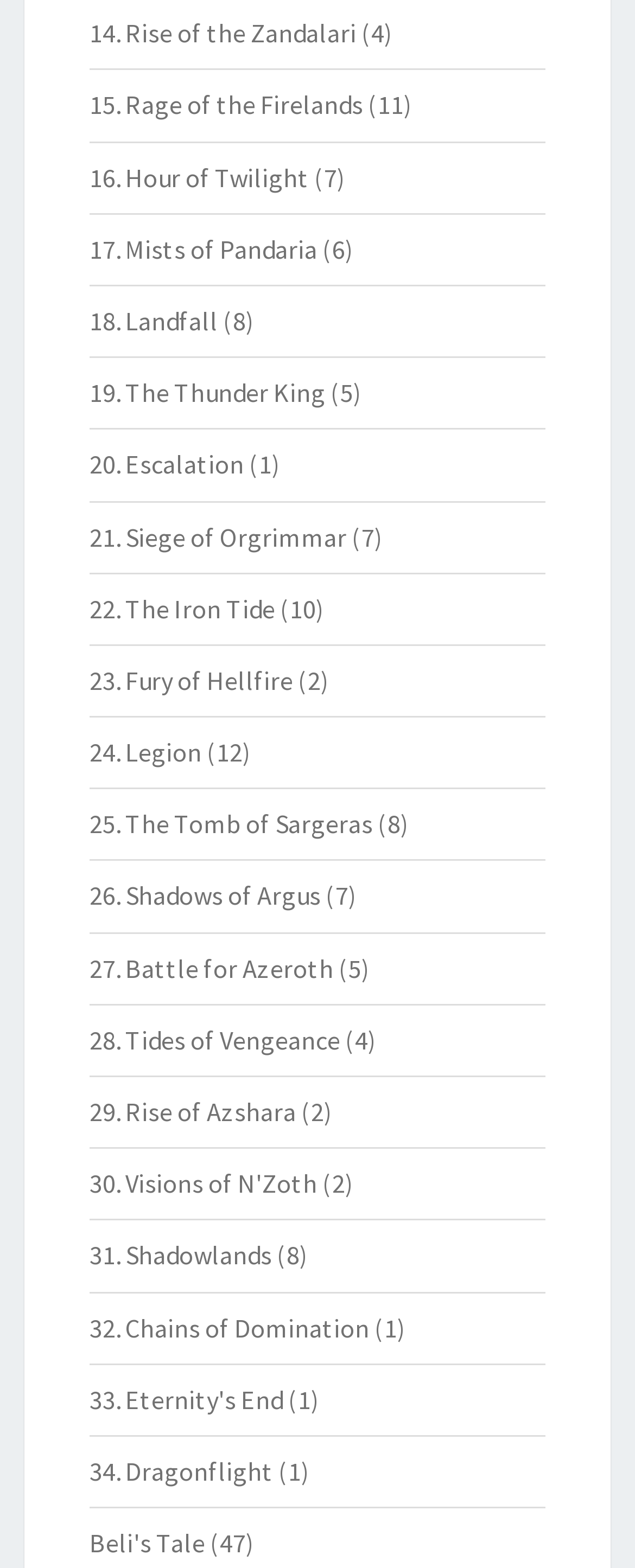Provide a brief response to the question below using one word or phrase:
What is the text of the first link?

14. Rise of the Zandalari